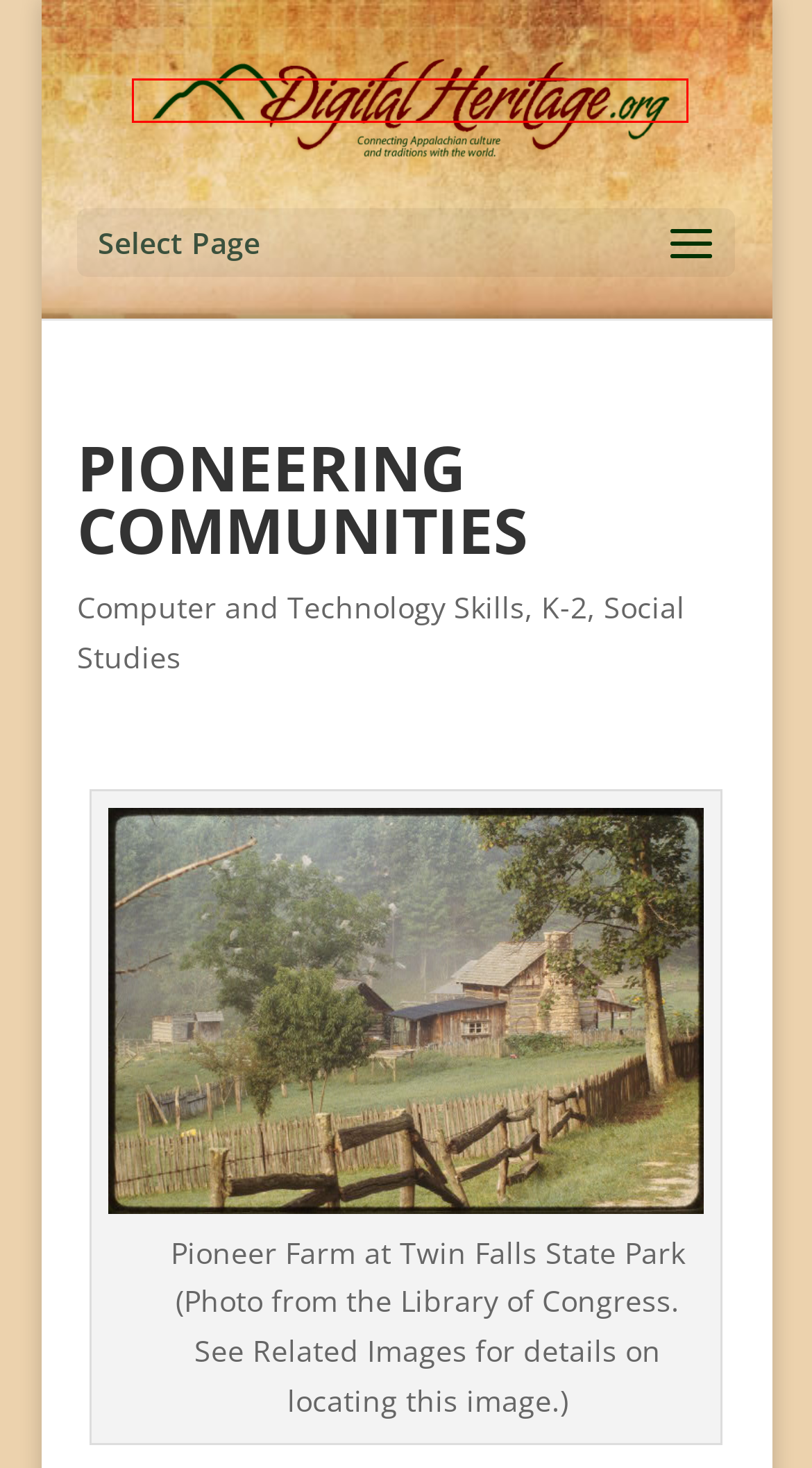Look at the screenshot of a webpage where a red rectangle bounding box is present. Choose the webpage description that best describes the new webpage after clicking the element inside the red bounding box. Here are the candidates:
A. Land Trusts | Digital Heritage
B. K-2 | Digital Heritage
C. Digital Heritage | Connecting Appalachian culture and traditions with the world
D. Social Studies | Digital Heritage
E. Computer and Technology Skills | Digital Heritage
F. Quilting | Digital Heritage
G. Agricultural Pride in Macon County | Digital Heritage
H. Lady Bird Johnson | Digital Heritage

C